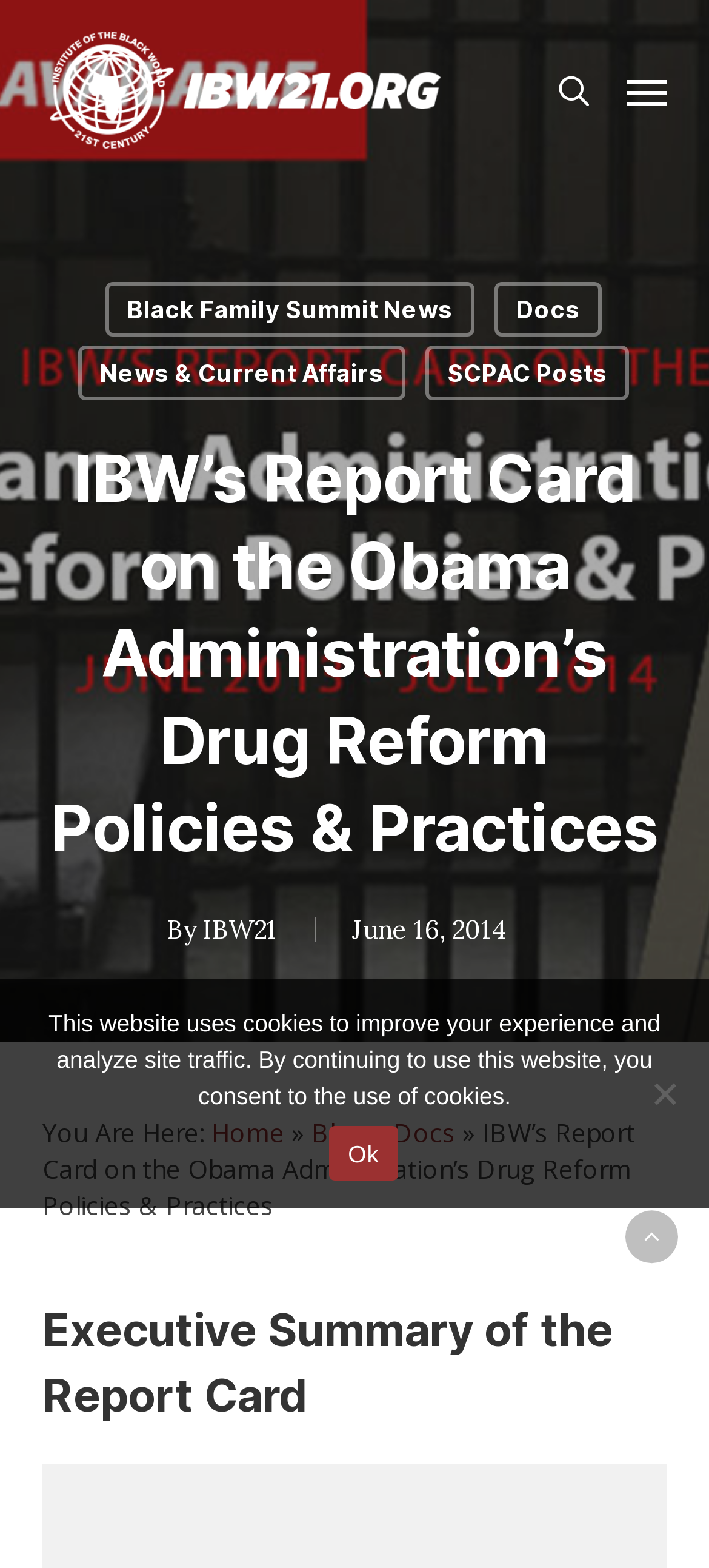Give a short answer using one word or phrase for the question:
What is the purpose of the button in the top-right corner?

Navigation Menu